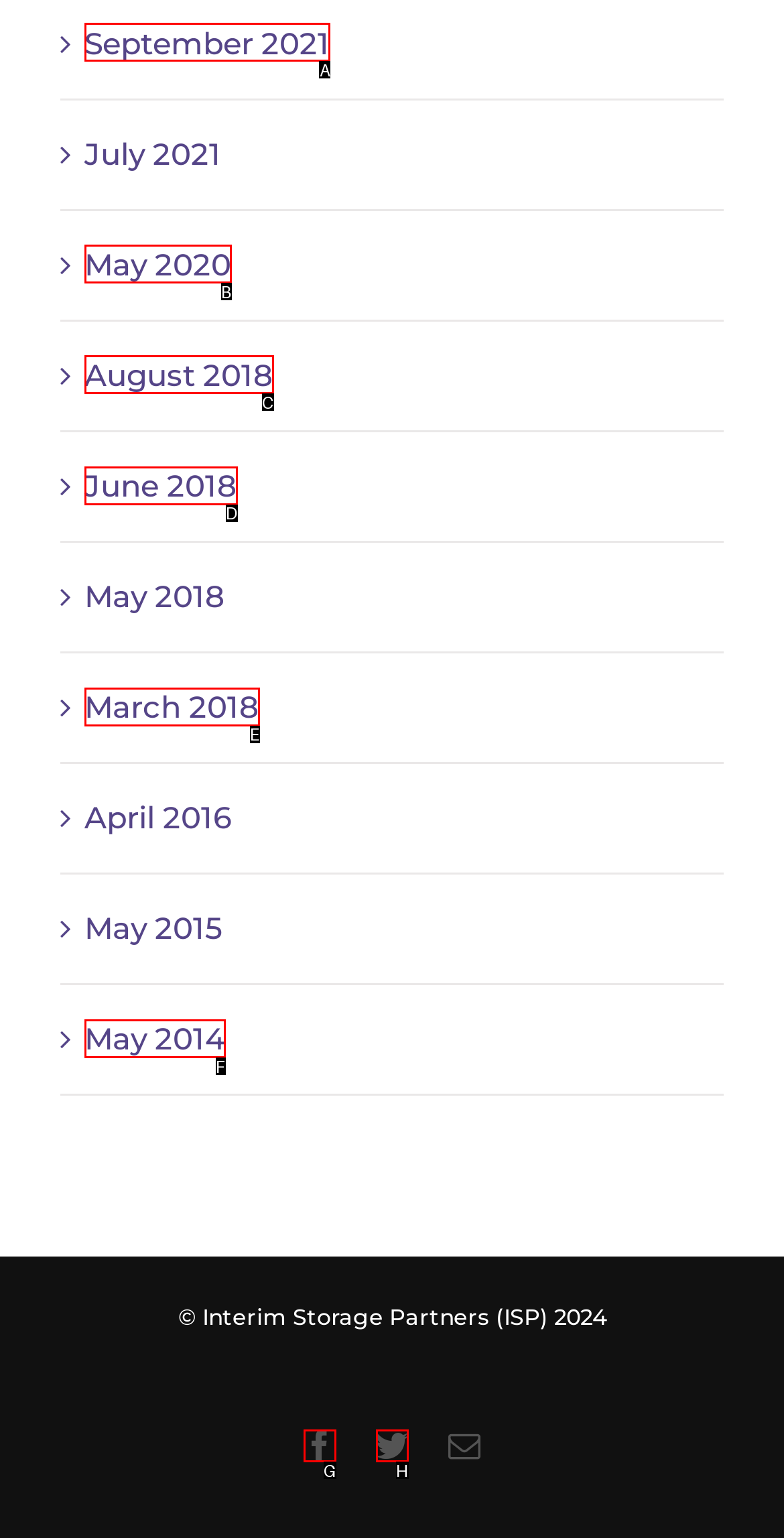Select the letter of the option that should be clicked to achieve the specified task: View September 2021. Respond with just the letter.

A